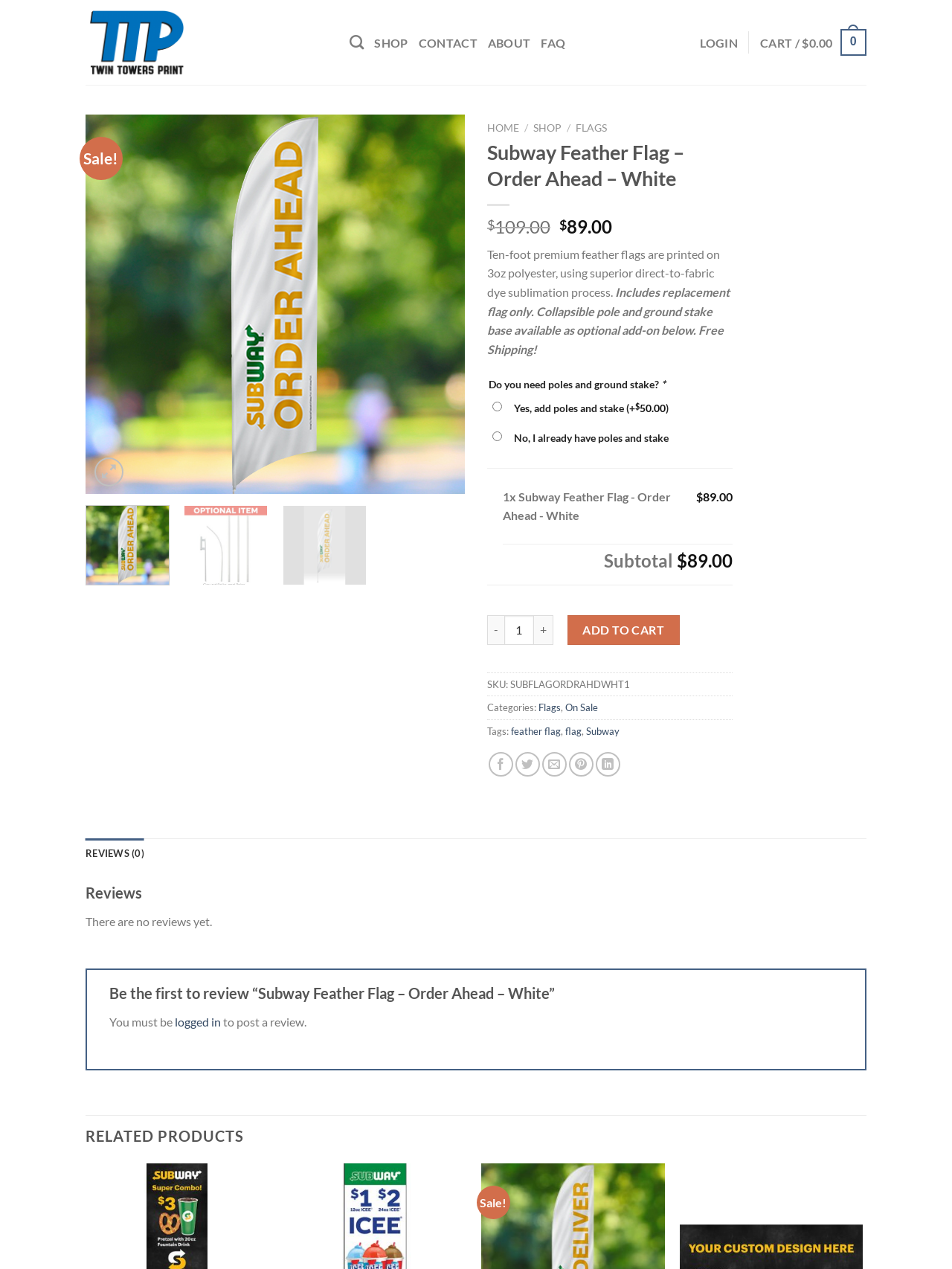Offer an extensive depiction of the webpage and its key elements.

This webpage is about a product called "Subway Feather Flag – Order Ahead – White – Twin Towers Print". At the top, there is a navigation menu with links to "Search", "SHOP", "CONTACT", "ABOUT", "FAQ", "LOGIN", and "CART / $0.00 0". Below the navigation menu, there is a prominent image of the product, accompanied by a "Sale!" label.

To the left of the product image, there is a section with a "Previous" and "Next" button, allowing users to navigate through related products. Below this section, there is a link to "HOME" and a breadcrumb trail showing the current page's location in the website's hierarchy.

The main content of the page is divided into two sections. The first section displays the product's details, including its name, price ($89.00), and a brief description. There is also an option to add poles and a ground stake base for an additional $50.00. Users can select the quantity of the product they want to purchase and add it to their cart.

The second section displays related products, with a heading "RELATED PRODUCTS" and a table showing several products with their prices and "Sale!" labels.

At the bottom of the page, there is a tab list with a single tab "REVIEWS (0)" that is not selected. When selected, it displays a panel with a heading "Reviews" and a message indicating that there are no reviews yet. Users can be the first to review the product by logging in and posting a review.

Throughout the page, there are several social media links and a link to the website's FAQ section.